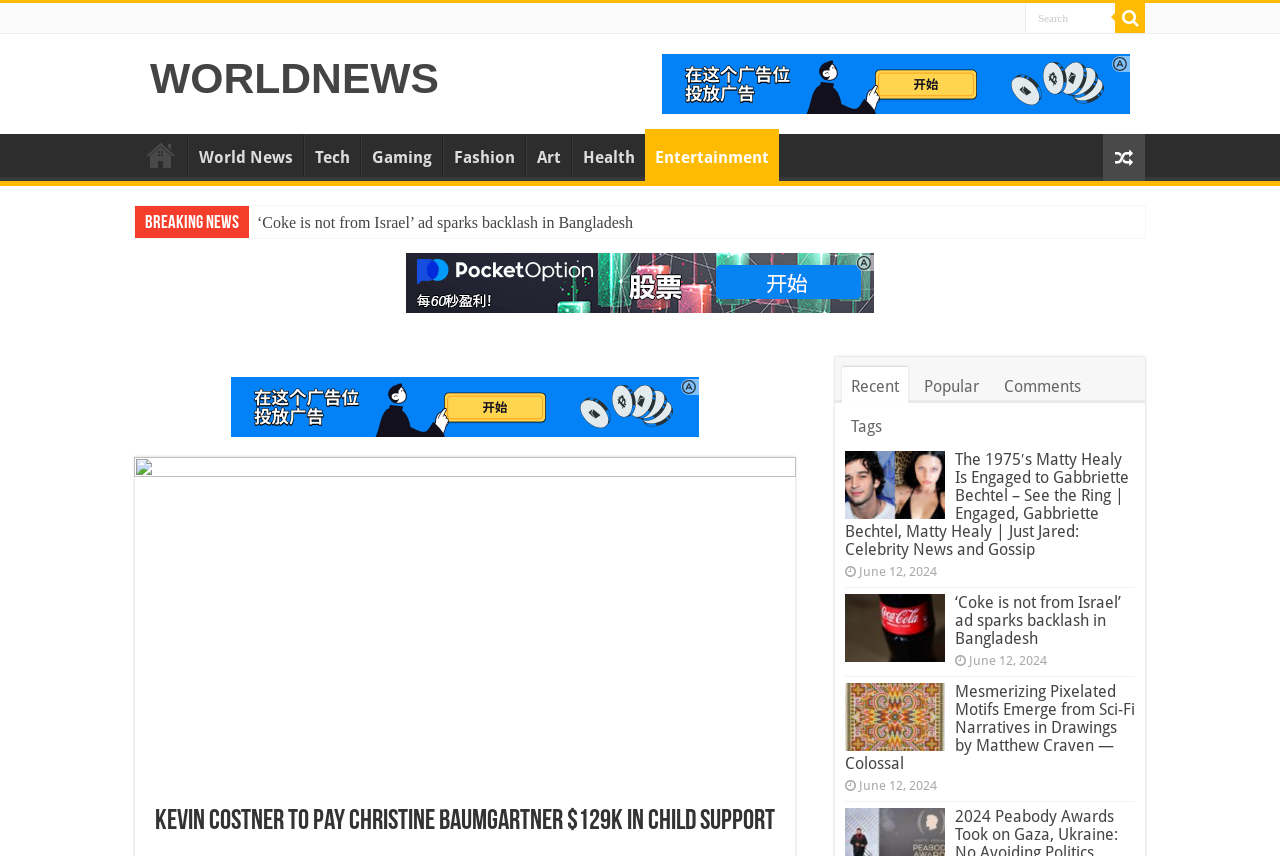Use a single word or phrase to answer this question: 
What is the purpose of the button with the '' icon?

Search